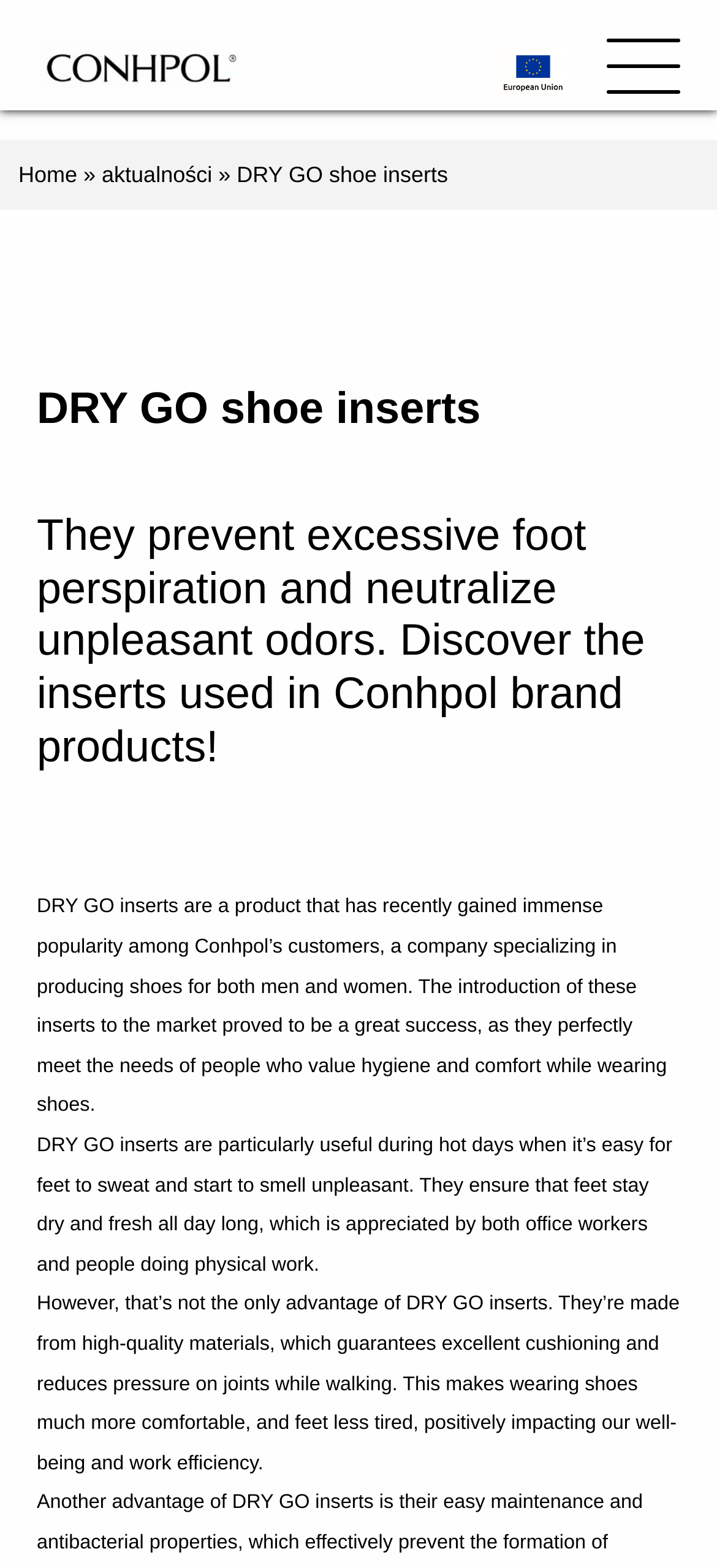What is the benefit of DRY GO inserts for joints?
Please provide a detailed and thorough answer to the question.

The webpage states that DRY GO inserts are made from high-quality materials, which guarantees excellent cushioning and reduces pressure on joints while walking, making wearing shoes much more comfortable and feet less tired.